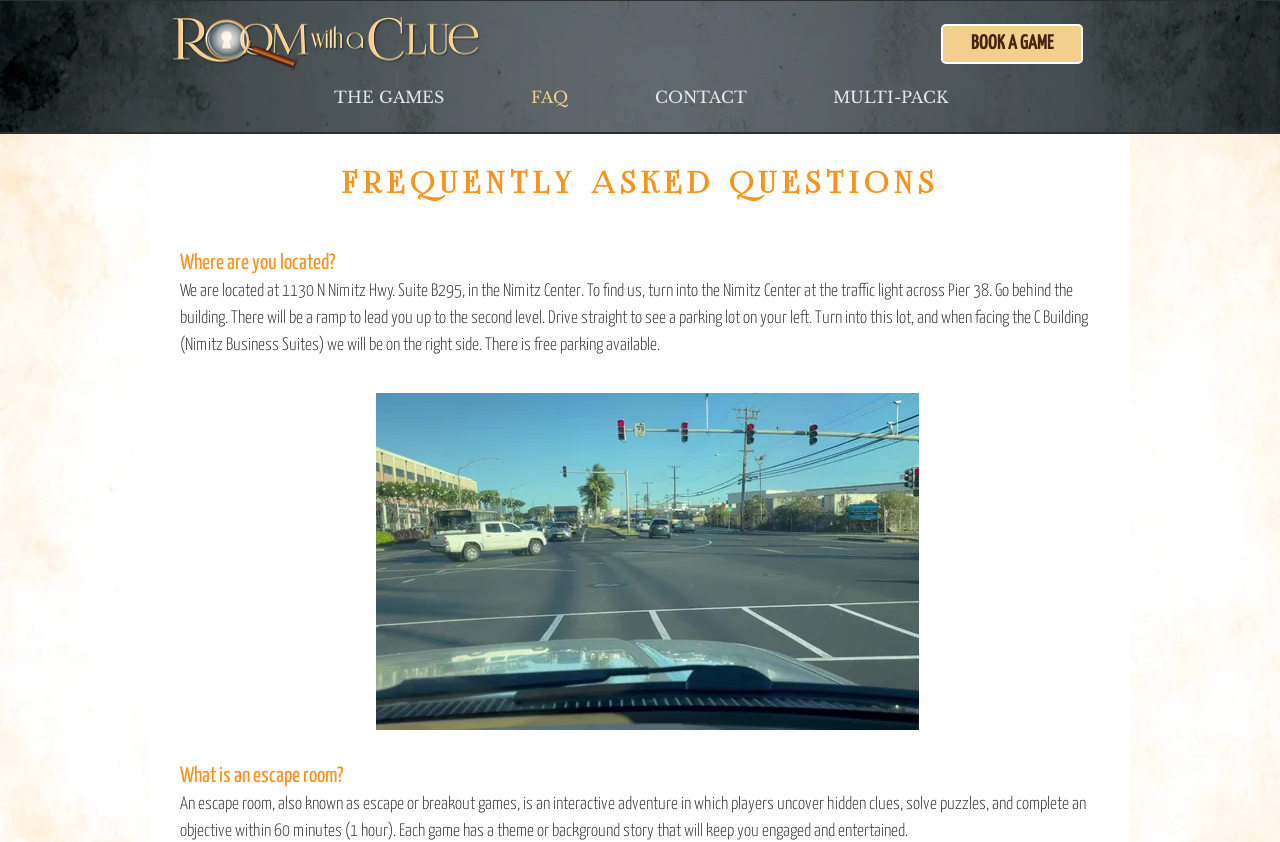Respond to the following question using a concise word or phrase: 
What is the purpose of the 'BOOK A GAME' link?

To book an escape room game